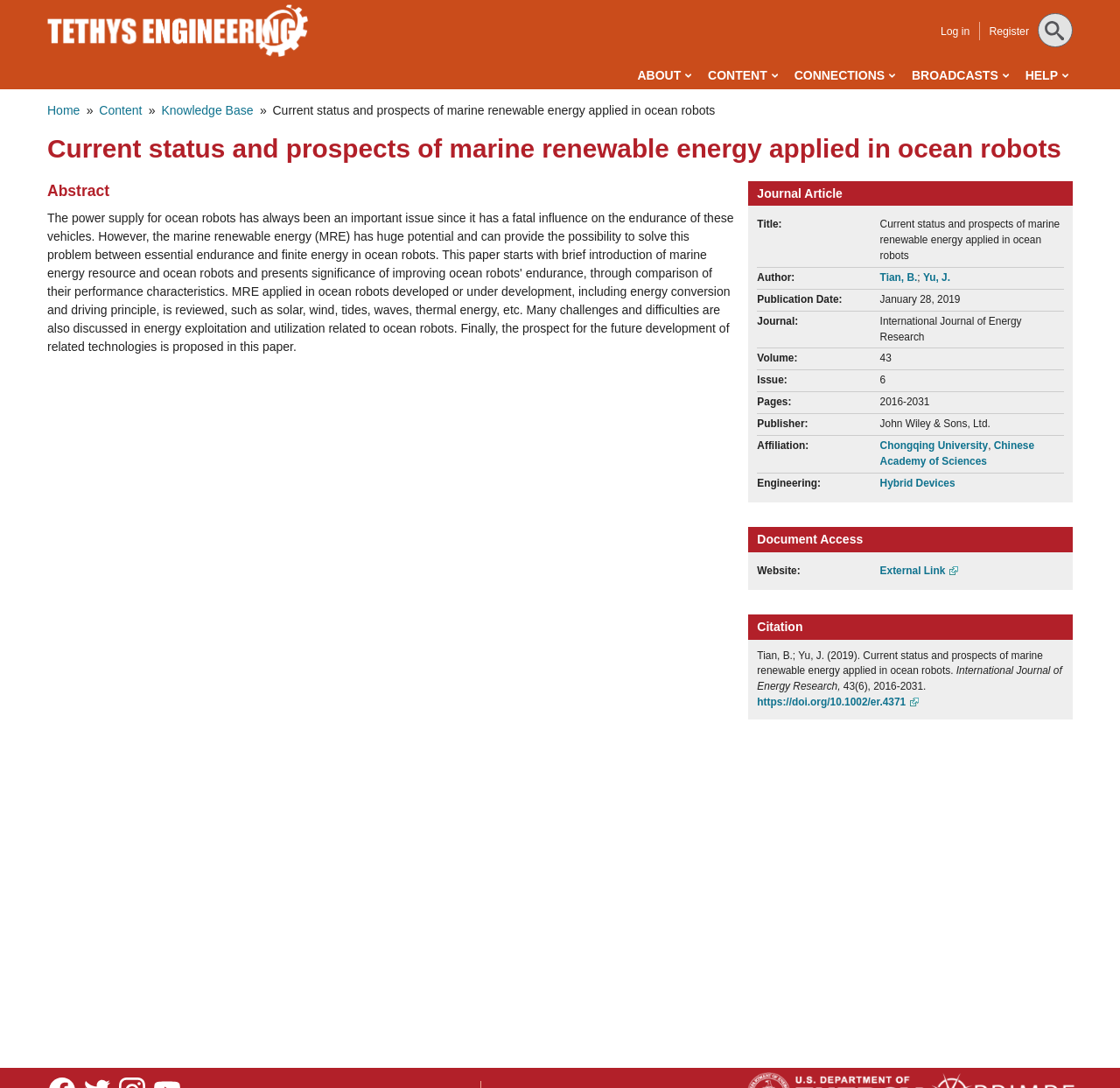Determine the bounding box coordinates of the clickable element to achieve the following action: 'Expand primary menu'. Provide the coordinates as four float values between 0 and 1, formatted as [left, top, right, bottom].

None